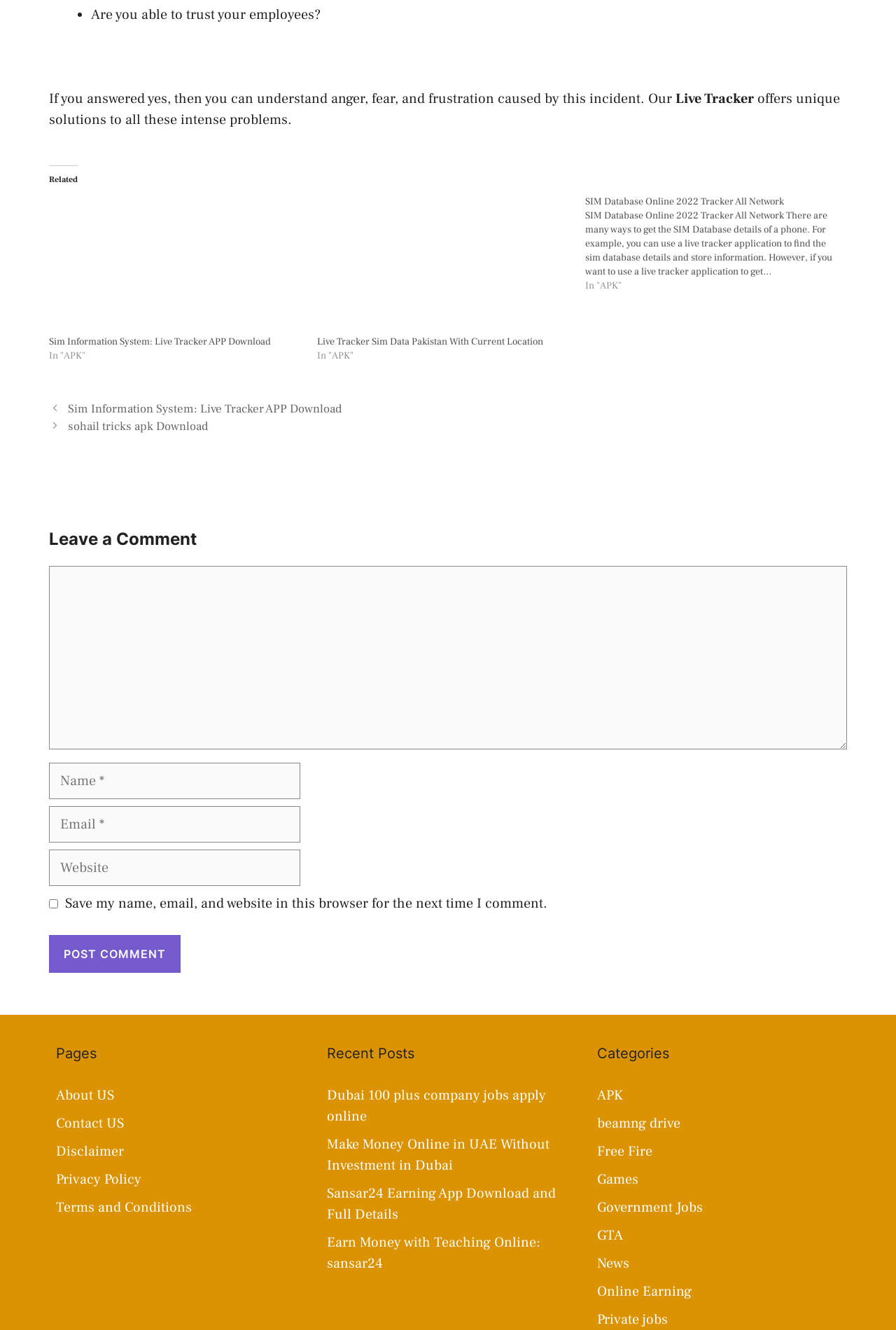Please give a succinct answer to the question in one word or phrase:
What is the topic of the first related link?

Sim Information System